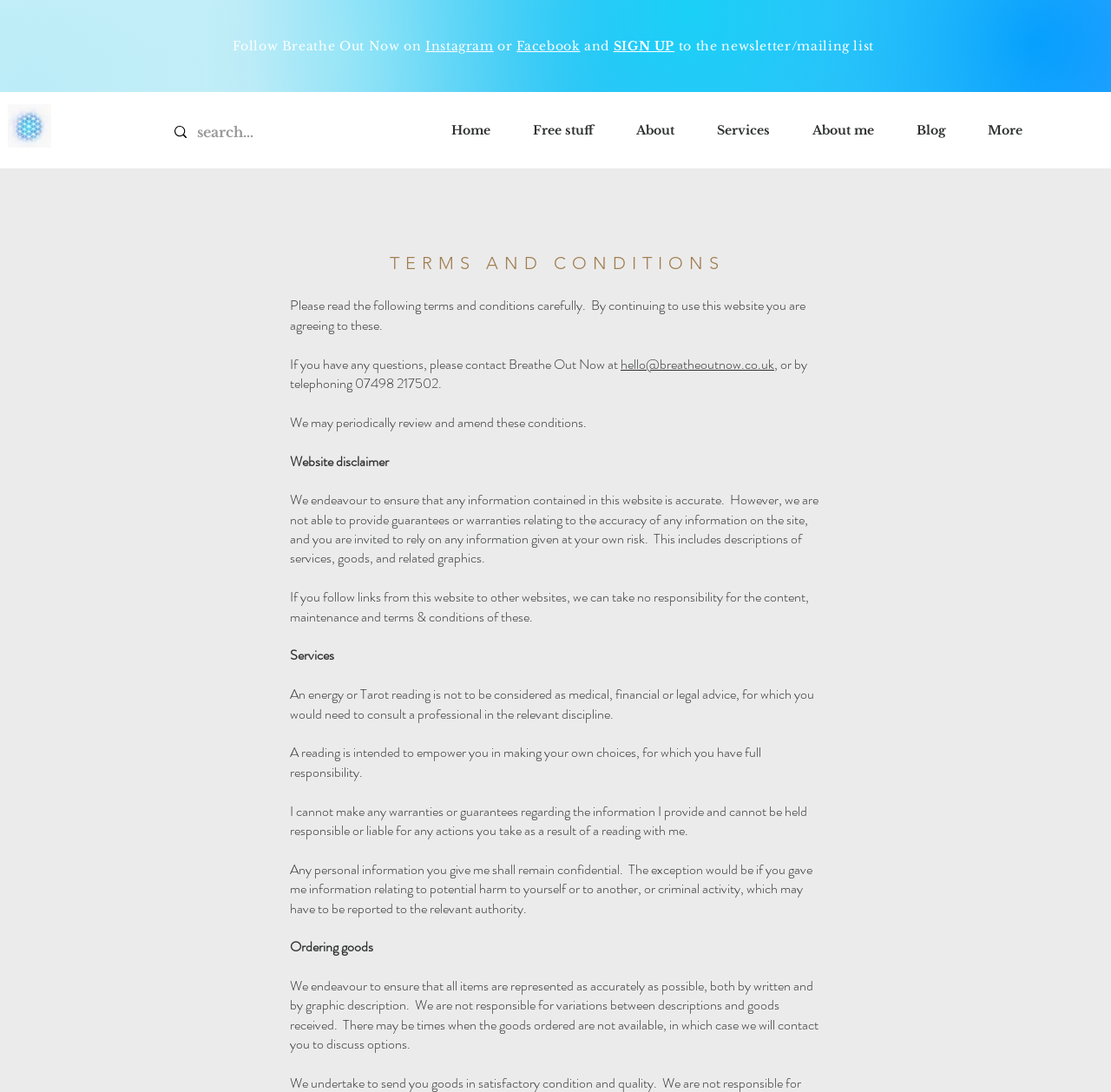Use the information in the screenshot to answer the question comprehensively: What happens if I follow links from this website to other websites?

According to the terms and conditions, if I follow links from this website to other websites, Breathe Out Now can take no responsibility for the content, maintenance, and terms & conditions of these websites.